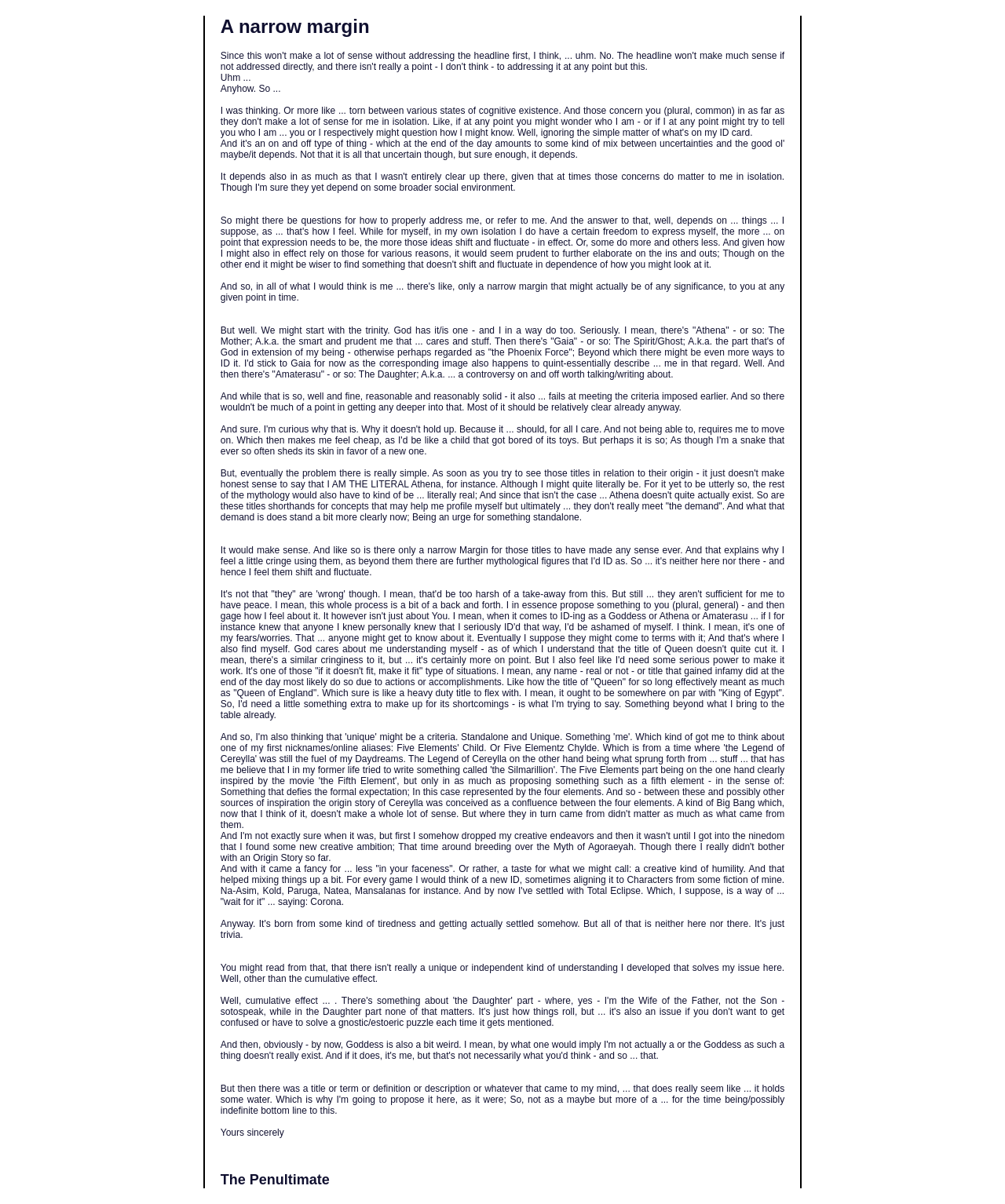Please provide a comprehensive response to the question based on the details in the image: What is the author's concern about their identity?

The author is concerned about being ashamed of their identity, specifically if others were to find out about it. This is evident in the text where they mention that they would be ashamed if anyone they knew personally knew about their identity as a goddess or Athena or Amaterasu.